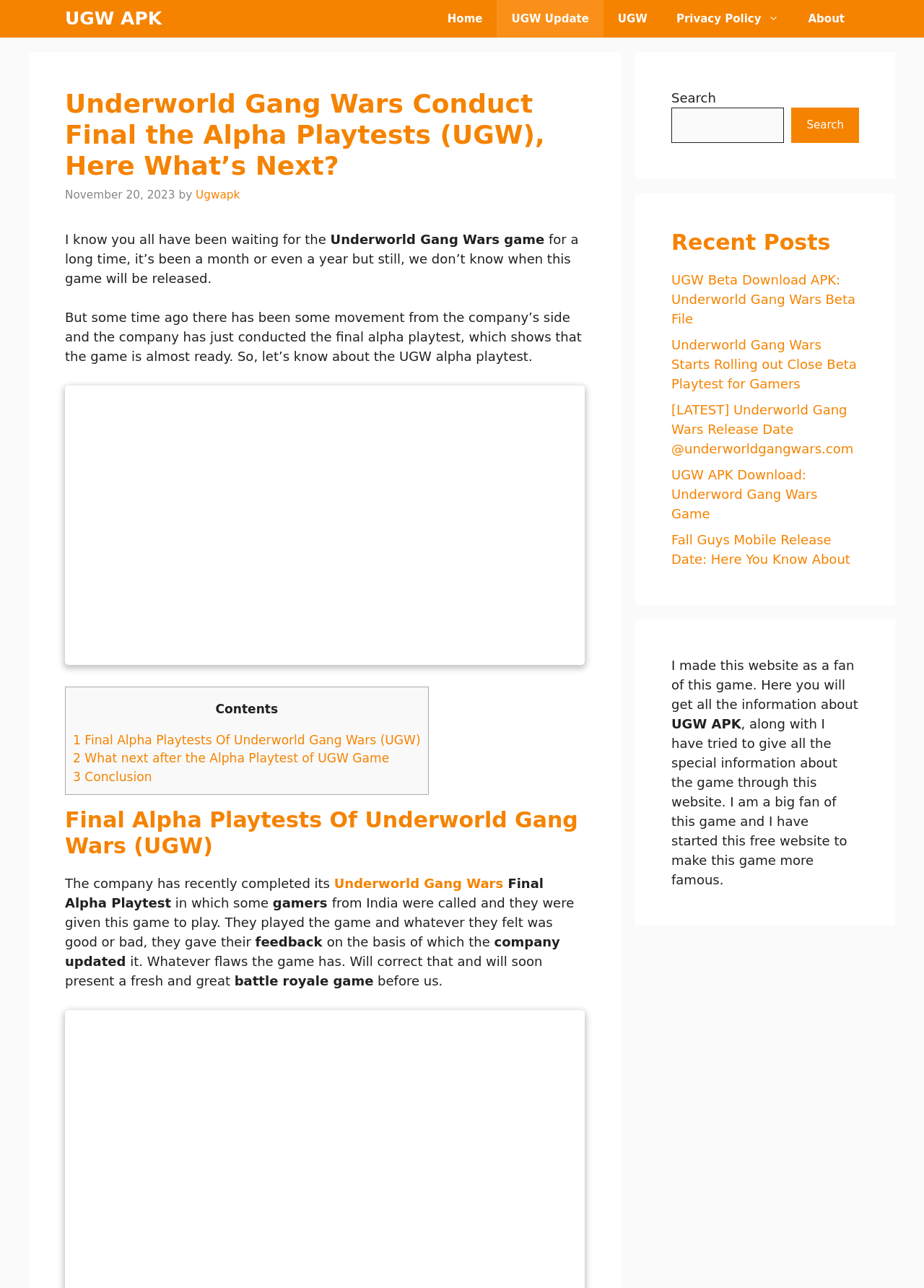Kindly determine the bounding box coordinates for the clickable area to achieve the given instruction: "Click on the 'About' link".

[0.859, 0.0, 0.93, 0.029]